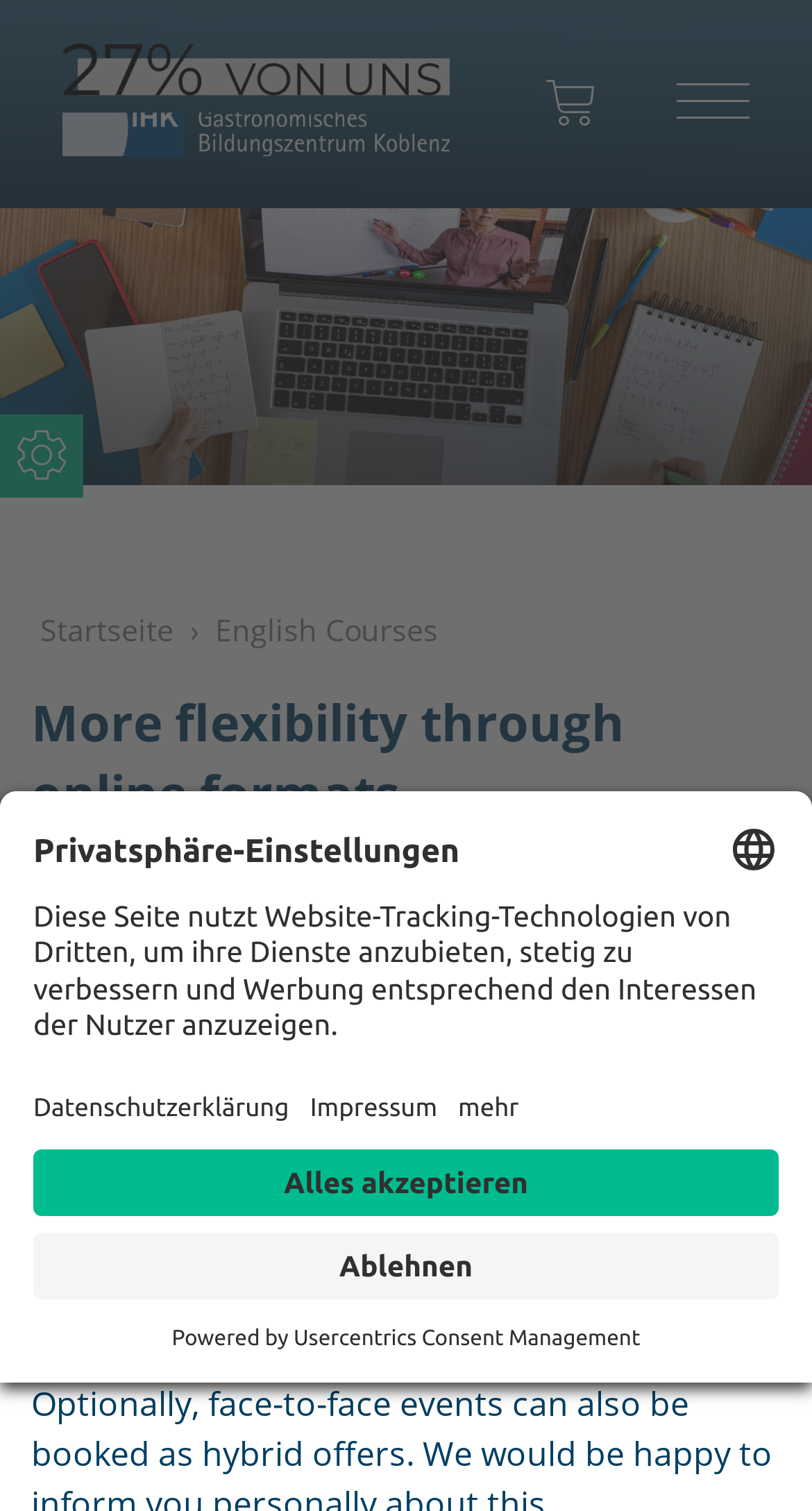Elaborate on the webpage's design and content in a detailed caption.

The webpage is about English courses offered by Gastronomisches Bildungszentrum e. V. At the top, there is a navigation menu with links to the homepage, a shopping cart, and a language selection option. The shopping cart is currently empty, as indicated by the text "Der Warenkorb ist derzeit leer." 

Below the navigation menu, there is a heading that reads "More flexibility through online formats" followed by a brief description of the expanded e-learning programs. To the right of this heading, there is an image. 

On the left side of the page, there is a search box where users can enter keywords such as event numbers, seminars, or instructors. 

At the bottom of the page, there is a dialog box for privacy settings, which is currently open. This dialog box allows users to select their language preference and provides information about the website's use of tracking technologies. There are also links to the privacy policy and imprint. 

The page has a total of 5 buttons, including one to open the privacy settings, one to select a language, and three to manage privacy preferences. There are also 7 links, including one to the homepage, one to the shopping cart, and several to external resources such as the privacy policy and the imprint. Additionally, there are 7 static text elements and 3 images on the page.